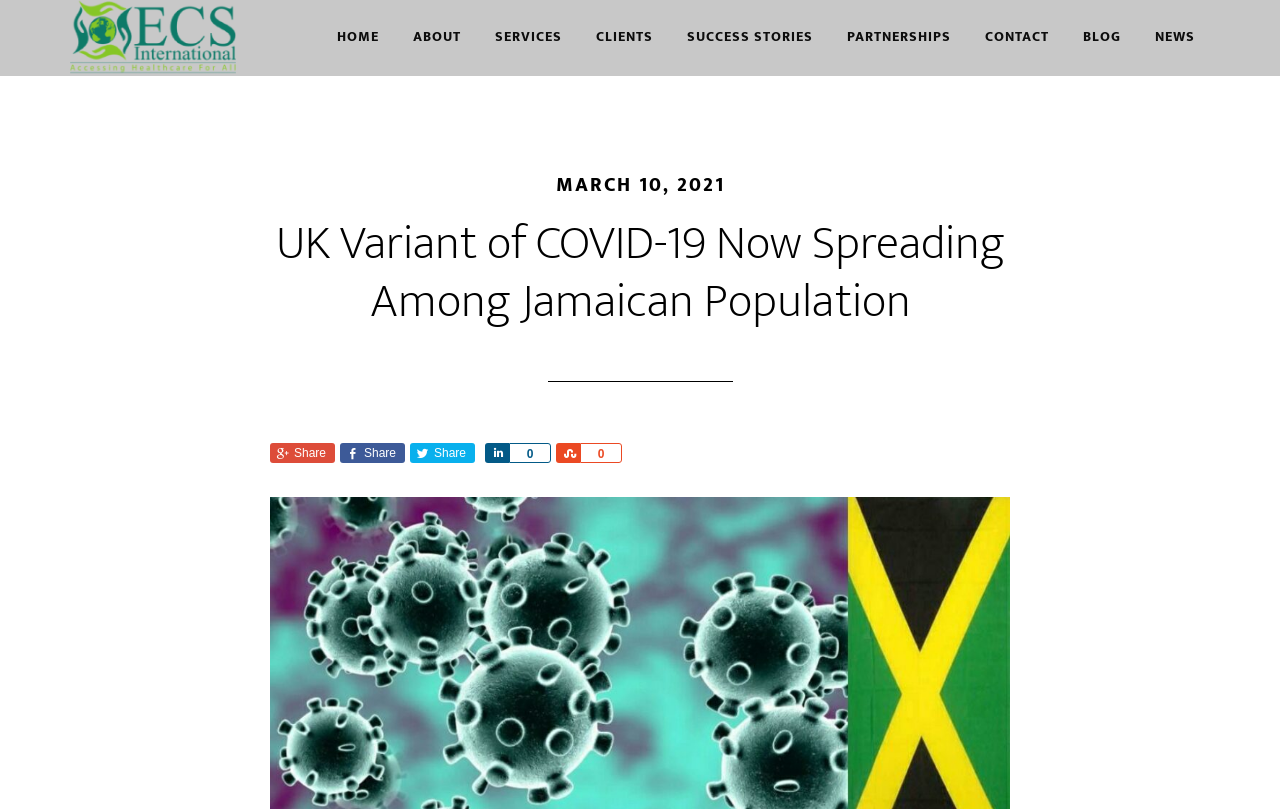Determine the bounding box coordinates for the element that should be clicked to follow this instruction: "share on Facebook". The coordinates should be given as four float numbers between 0 and 1, in the format [left, top, right, bottom].

[0.266, 0.548, 0.316, 0.573]